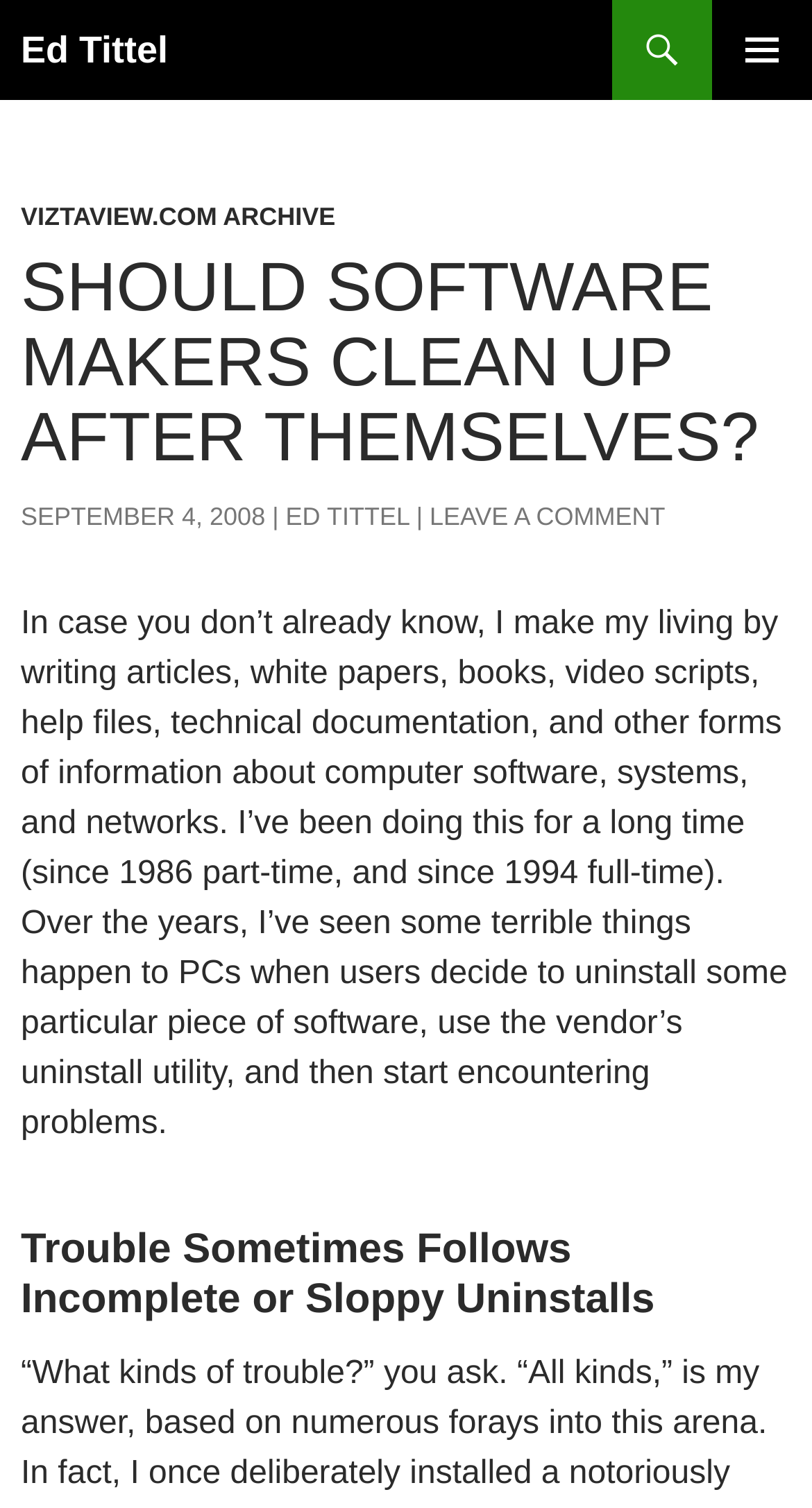Determine the bounding box coordinates for the UI element matching this description: "Ed Tittel".

[0.352, 0.333, 0.504, 0.352]